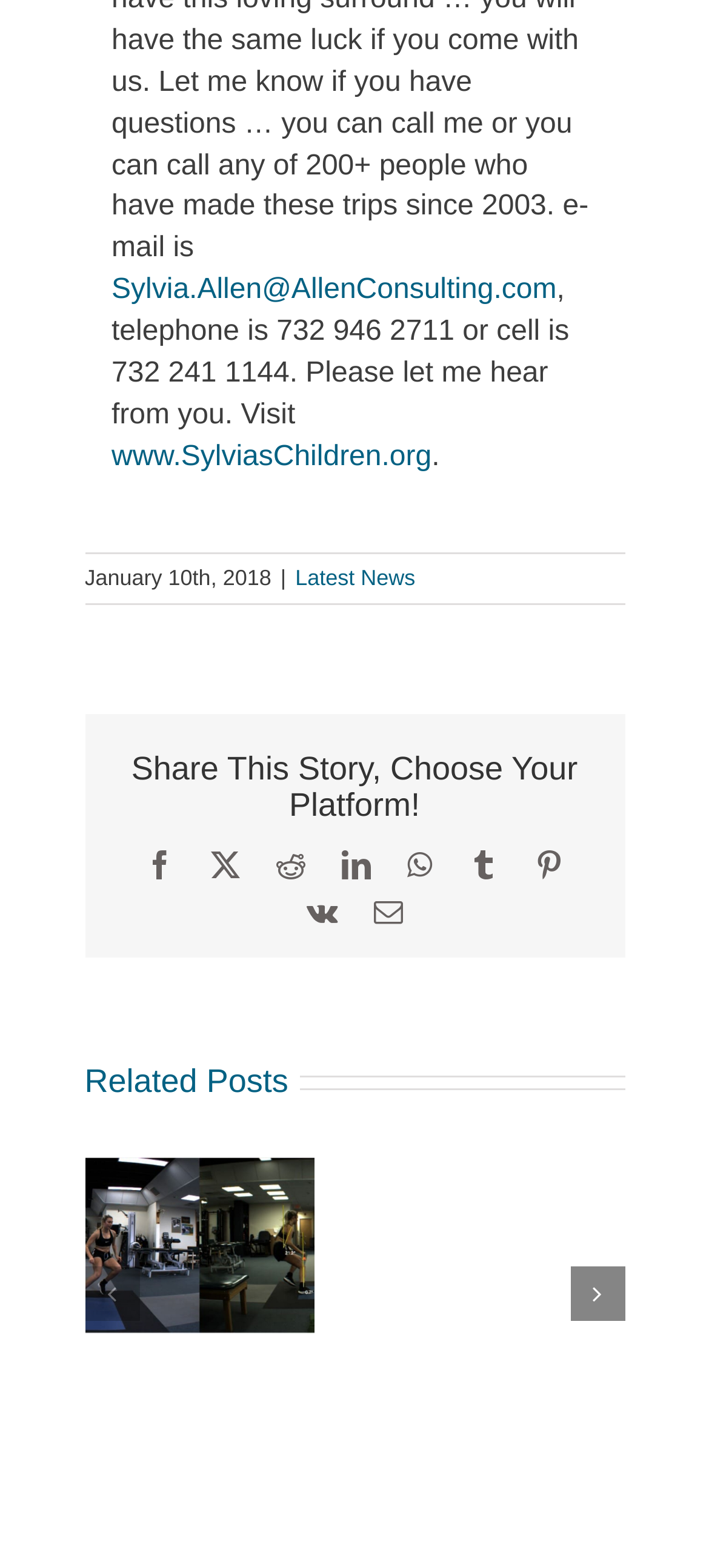What is the date mentioned on the webpage?
Please provide a comprehensive and detailed answer to the question.

The date is found in the StaticText element with the text 'January 10th, 2018' at the top of the webpage.